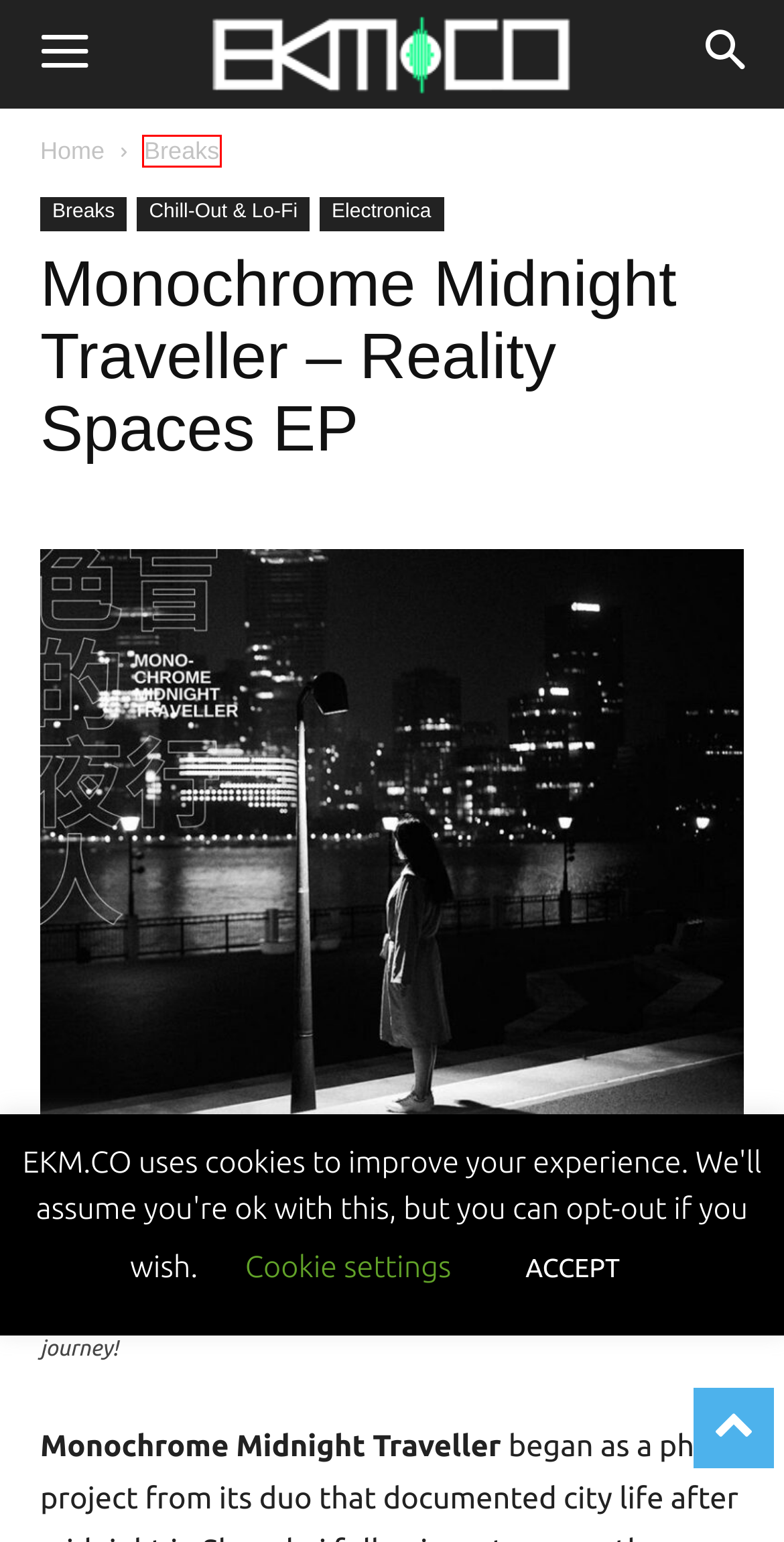You are given a screenshot depicting a webpage with a red bounding box around a UI element. Select the description that best corresponds to the new webpage after clicking the selected element. Here are the choices:
A. Chillout & Lo-Fi Archives - EKM.CO
B. Breaks Archives - EKM.CO
C. House Music Archives - EKM.CO
D. Chill-Out & Lo-Fi Archives - EKM.CO
E. Electronica Archives - EKM.CO
F. EKM.CO - At the Forefront of Emerging Music Genres & Artists since 2009.
G. Moombahton Archives - EKM.CO
H. MINERVA RISING unveil the dark & ethereal "The Witch Awakens" - EKM.CO

B